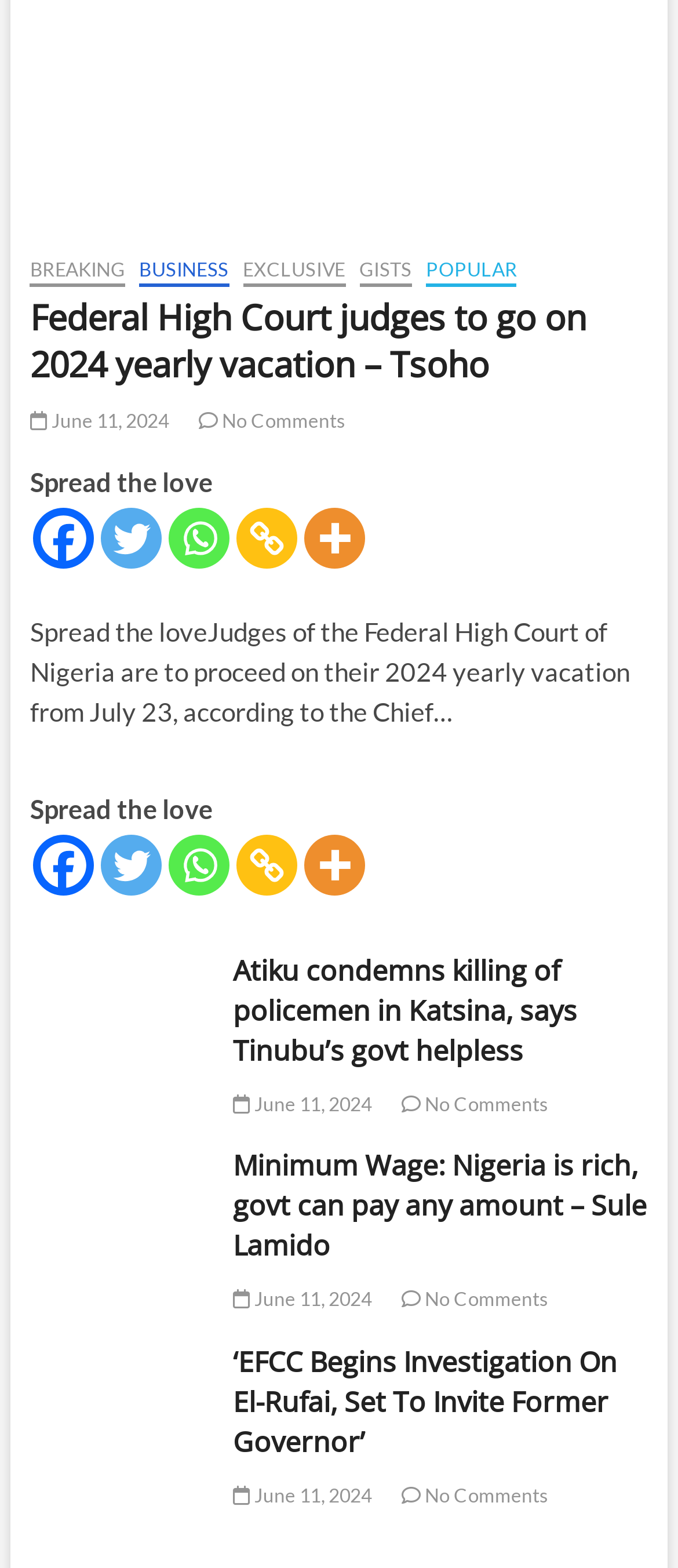Answer the following query concisely with a single word or phrase:
What is the date of the news articles on this webpage?

June 11, 2024